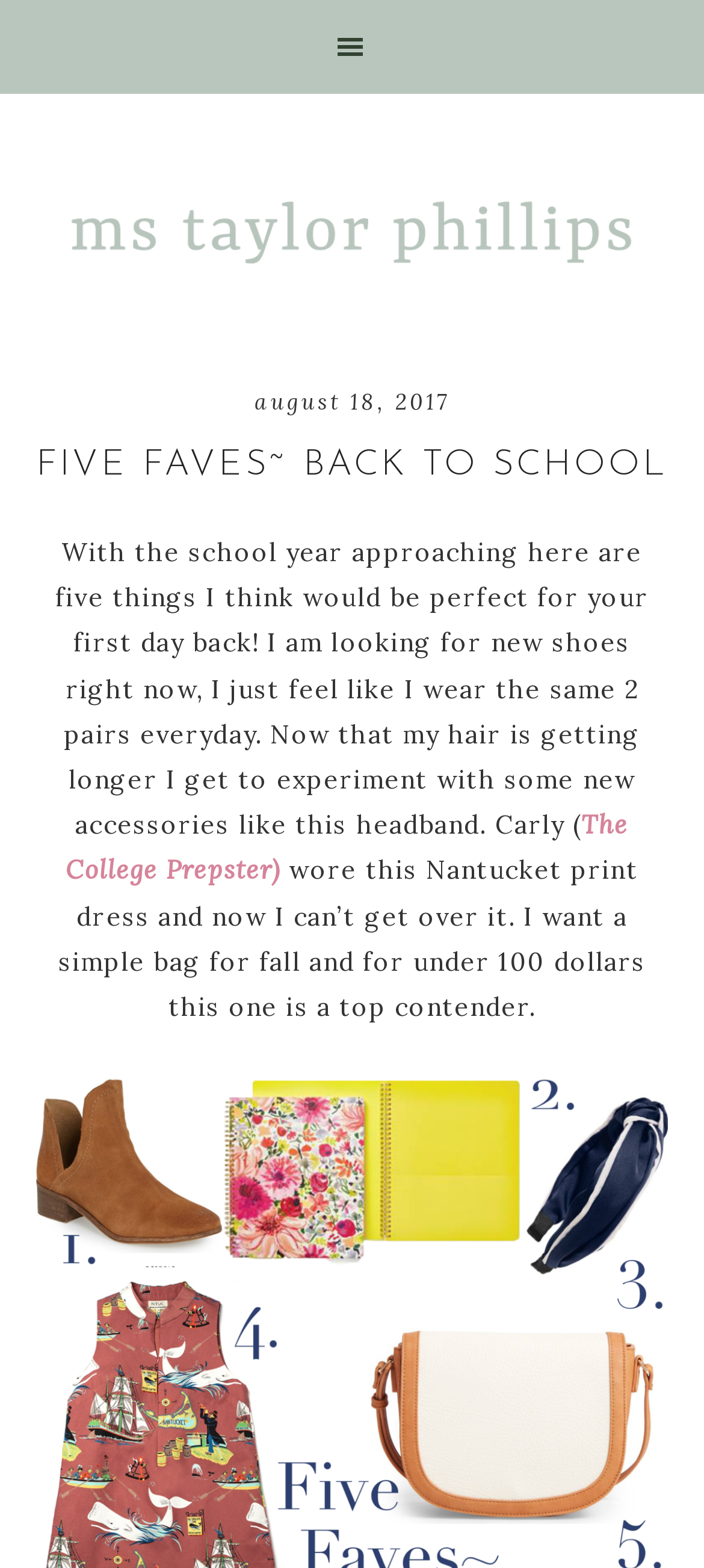Analyze the image and answer the question with as much detail as possible: 
What is the author looking for?

The author mentions in the text 'I am looking for new shoes right now, I just feel like I wear the same 2 pairs everyday.' that they are looking for new shoes.